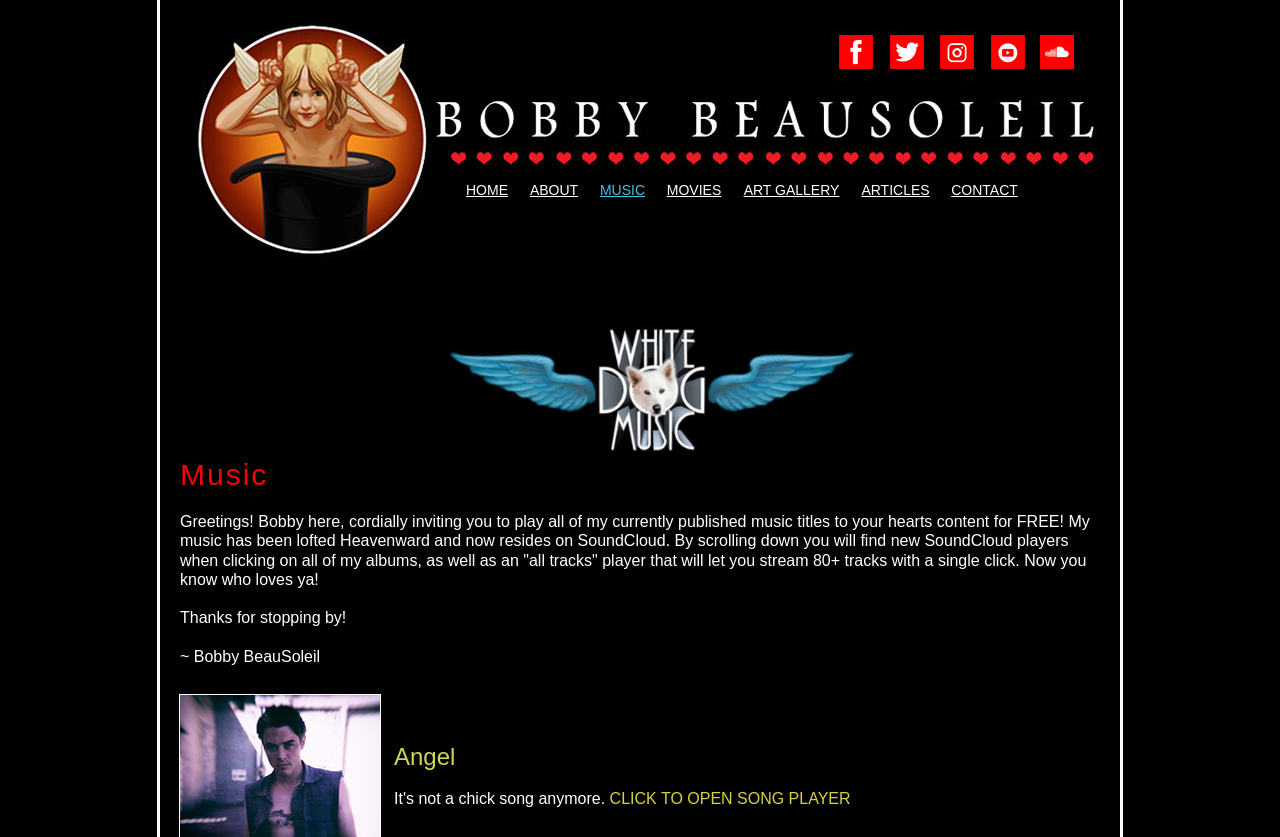Locate the bounding box coordinates of the item that should be clicked to fulfill the instruction: "click on the HOME link".

[0.355, 0.202, 0.405, 0.249]